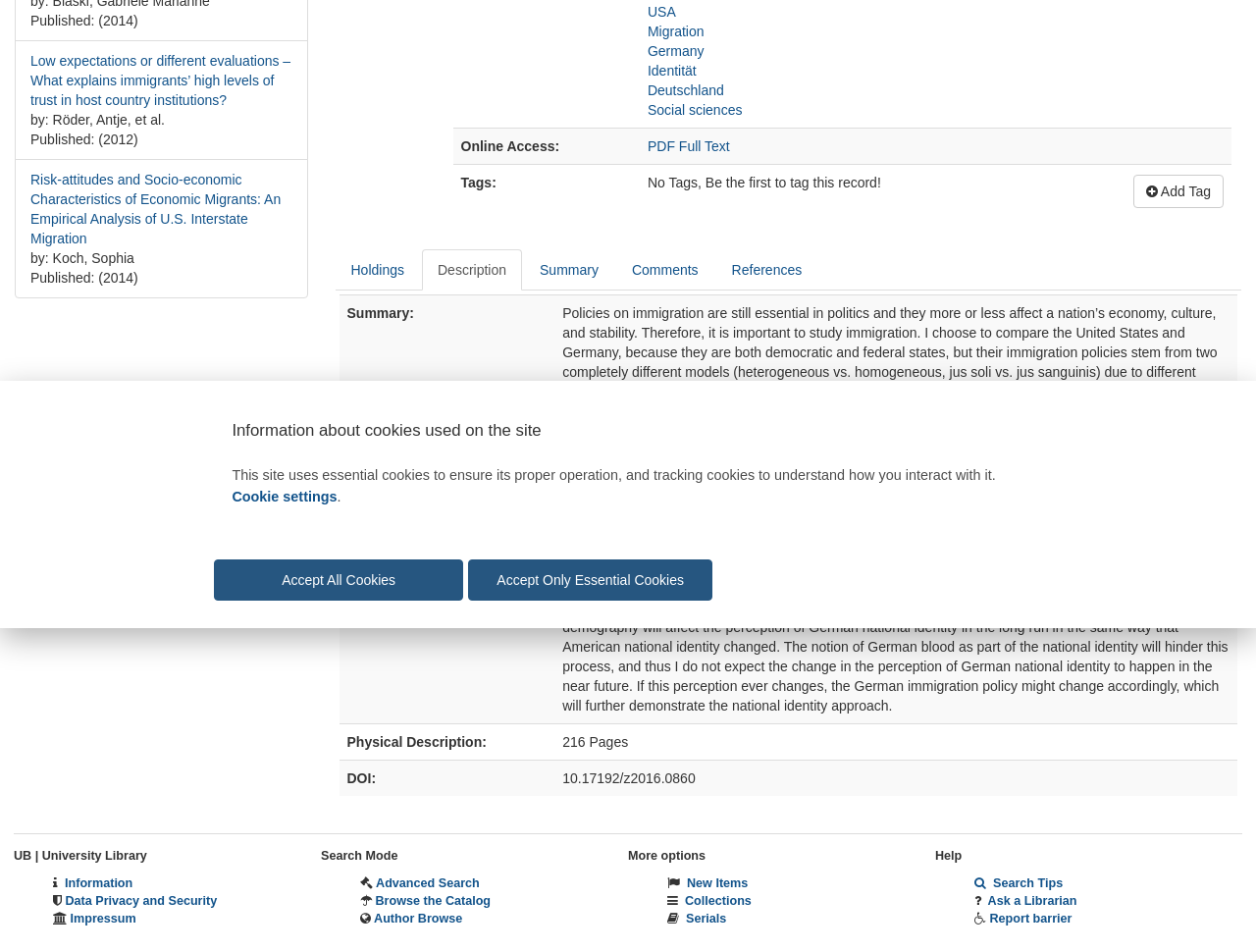Identify the bounding box coordinates for the UI element described as: "Report barrier". The coordinates should be provided as four floats between 0 and 1: [left, top, right, bottom].

[0.788, 0.958, 0.854, 0.972]